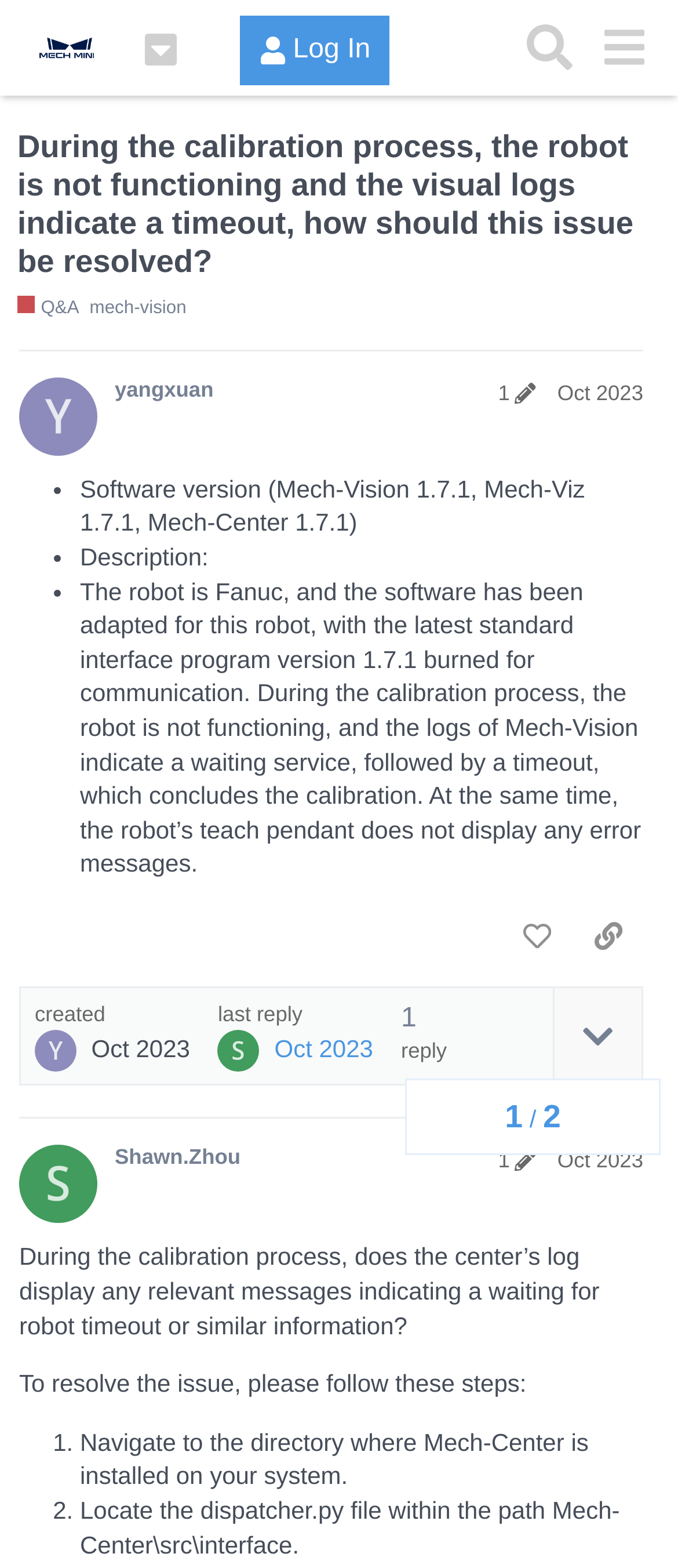Identify the bounding box coordinates of the element to click to follow this instruction: 'Click the 'Q&A' link'. Ensure the coordinates are four float values between 0 and 1, provided as [left, top, right, bottom].

[0.026, 0.189, 0.117, 0.206]